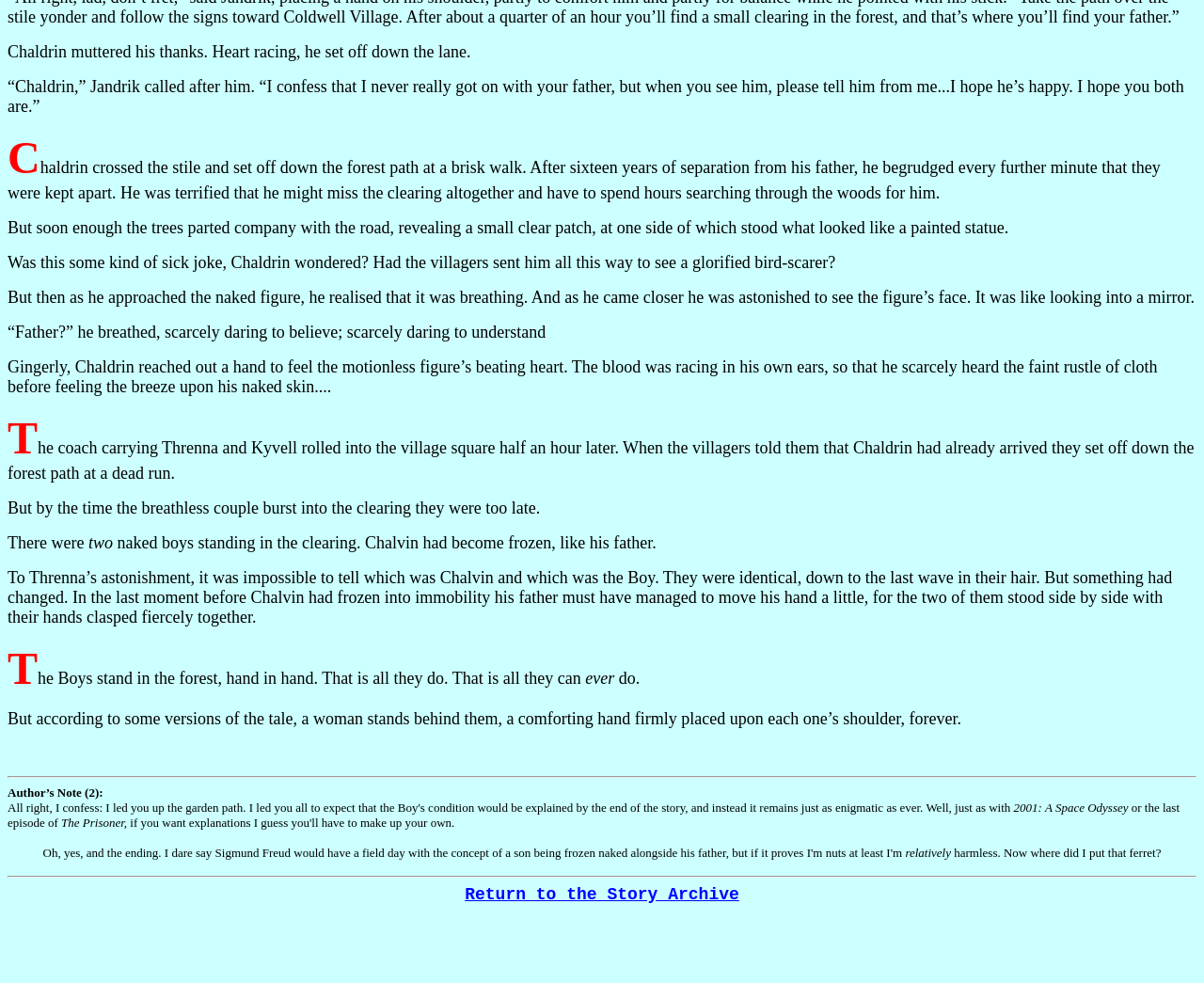Answer briefly with one word or phrase:
How many naked boys are standing in the clearing?

Two